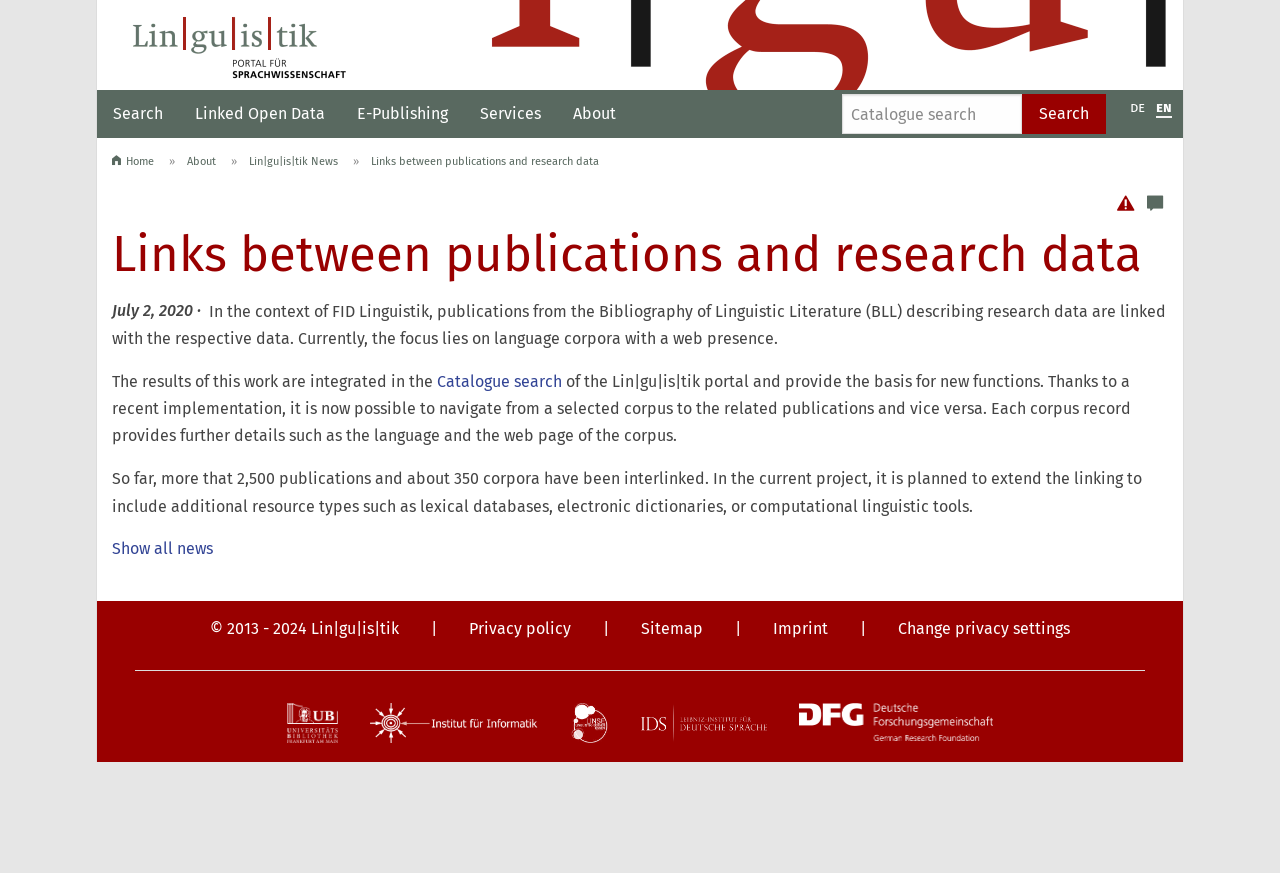Identify the bounding box for the UI element described as: "alt="Logo: UB Frankfurt am Main"". Ensure the coordinates are four float numbers between 0 and 1, formatted as [left, top, right, bottom].

[0.212, 0.792, 0.277, 0.863]